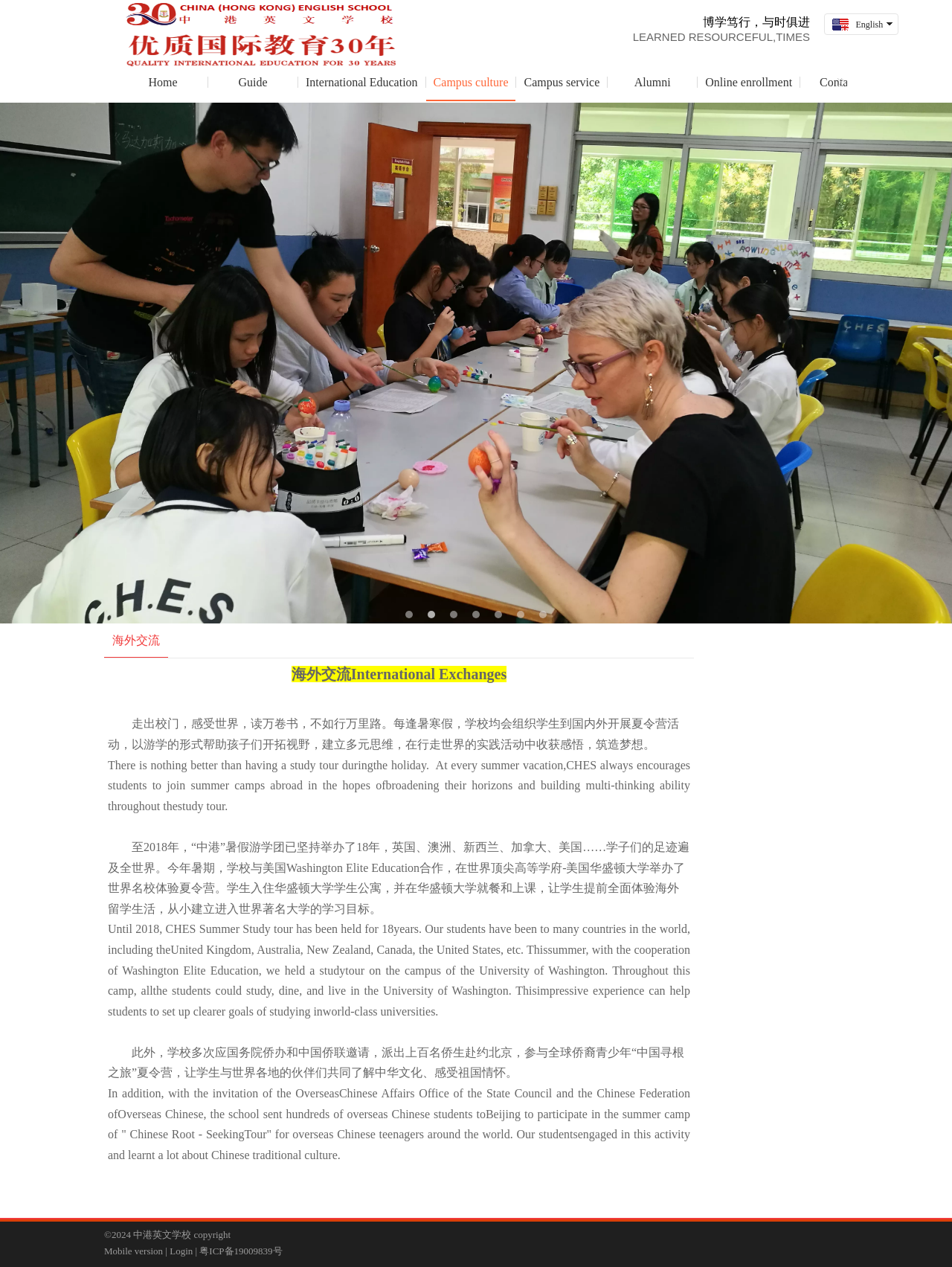Explain the webpage in detail, including its primary components.

The webpage is about 中港英文学校 (Zhong Gang English School), a school that offers international education. At the top of the page, there are two language options, English and 中文 (Chinese), which can be switched by clicking on the respective links.

Below the language options, there is a logo of the school, which is an image. Underneath the logo, there is a navigation menu with links to different sections of the website, including Home, Guide, International Education, Campus Culture, Campus Service, Alumni, Online Enrollment, and Contact Us.

The main content of the page is divided into two sections. The first section has a heading that reads "博学笃行，与时俱进" (Learned Resourceful, Times) and "LEARNED RESOURCEFUL,TIMES" in English. Below the heading, there is a paragraph of text that describes the school's international exchange program, which allows students to participate in summer camps abroad and broaden their horizons.

The second section is a table that contains more information about the international exchange program. The table has several rows, each describing a different aspect of the program, including the countries that students have visited, the activities they participated in, and the benefits of the program. There are also several images and links embedded in the table.

At the bottom of the page, there is a footer section that contains copyright information, a link to a mobile version of the website, a login link, and a link to a website registration number.

Overall, the webpage is well-organized and easy to navigate, with clear headings and concise text that effectively communicates the school's mission and programs.